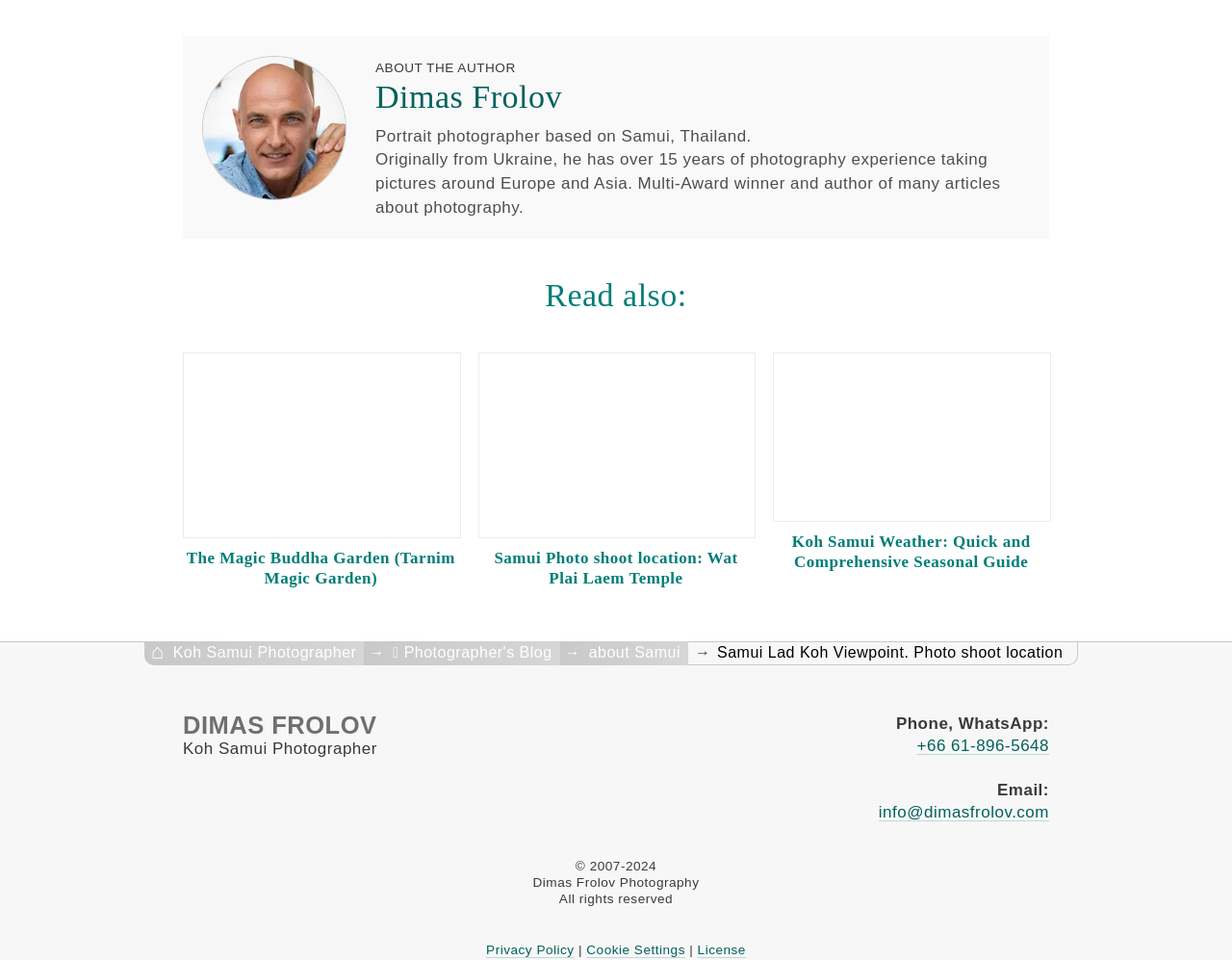Using details from the image, please answer the following question comprehensively:
How can you contact the photographer?

You can contact the photographer through phone or WhatsApp at +66 61-896-5648, or through email at info@dimasfrolov.com, as mentioned in the static text and links.